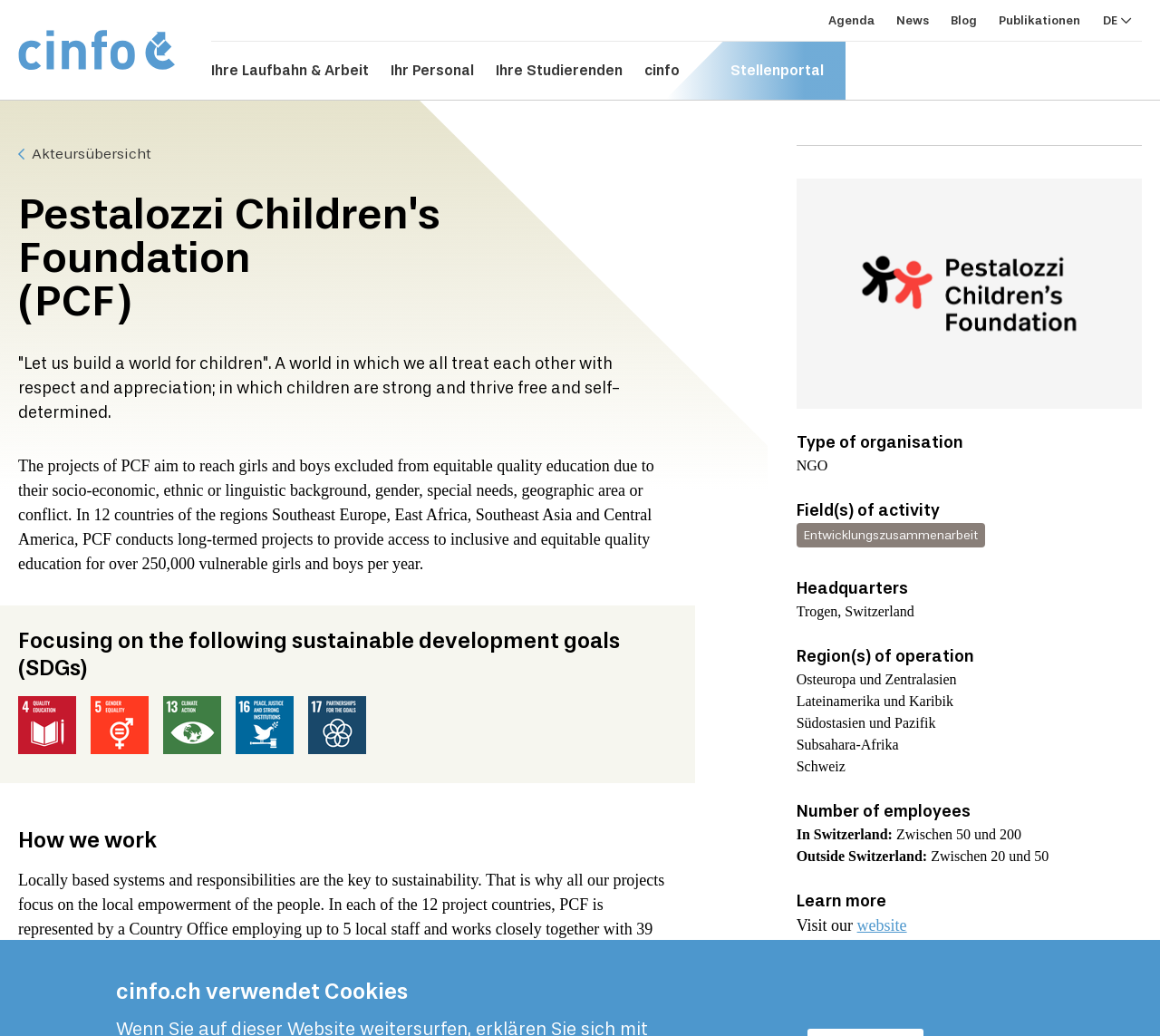Please determine the bounding box coordinates of the element to click on in order to accomplish the following task: "Click the 'Agenda' link". Ensure the coordinates are four float numbers ranging from 0 to 1, i.e., [left, top, right, bottom].

[0.714, 0.0, 0.754, 0.039]